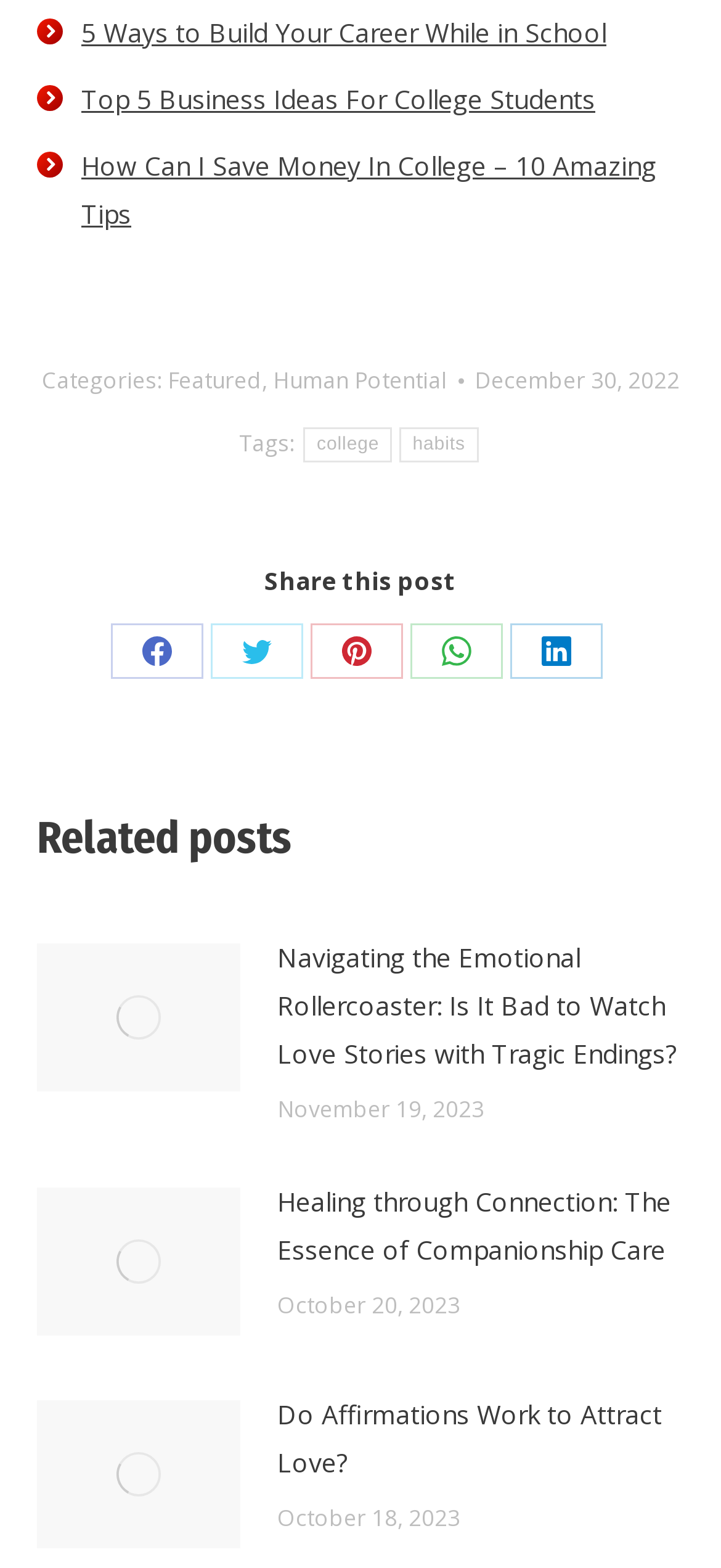Please identify the bounding box coordinates of the area that needs to be clicked to follow this instruction: "View the 'Healing through Connection: The Essence of Companionship Care' post".

[0.385, 0.752, 0.949, 0.813]